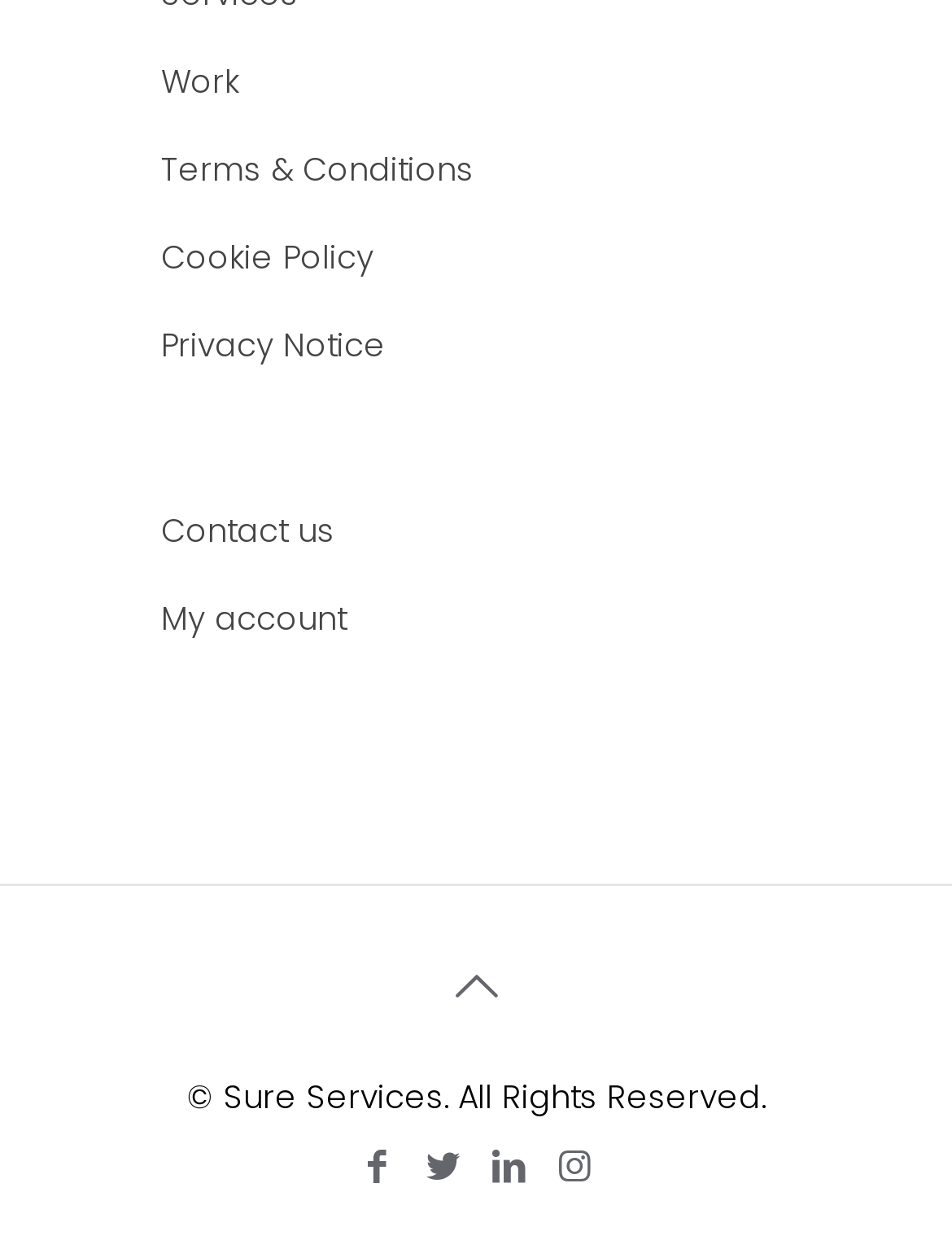Identify the bounding box coordinates of the section to be clicked to complete the task described by the following instruction: "Go to My account". The coordinates should be four float numbers between 0 and 1, formatted as [left, top, right, bottom].

[0.162, 0.465, 0.89, 0.535]